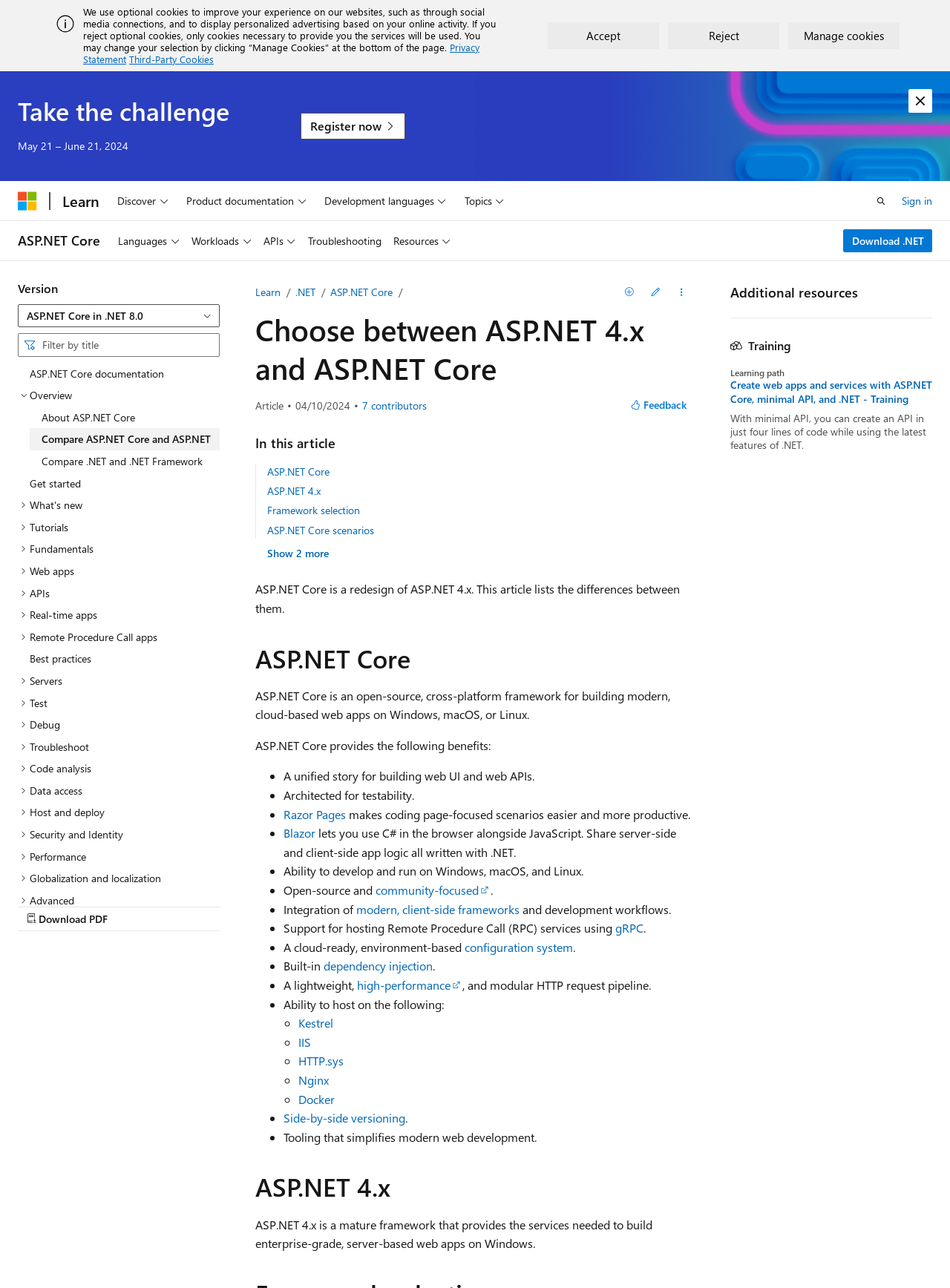Could you indicate the bounding box coordinates of the region to click in order to complete this instruction: "Search for something".

[0.019, 0.259, 0.231, 0.277]